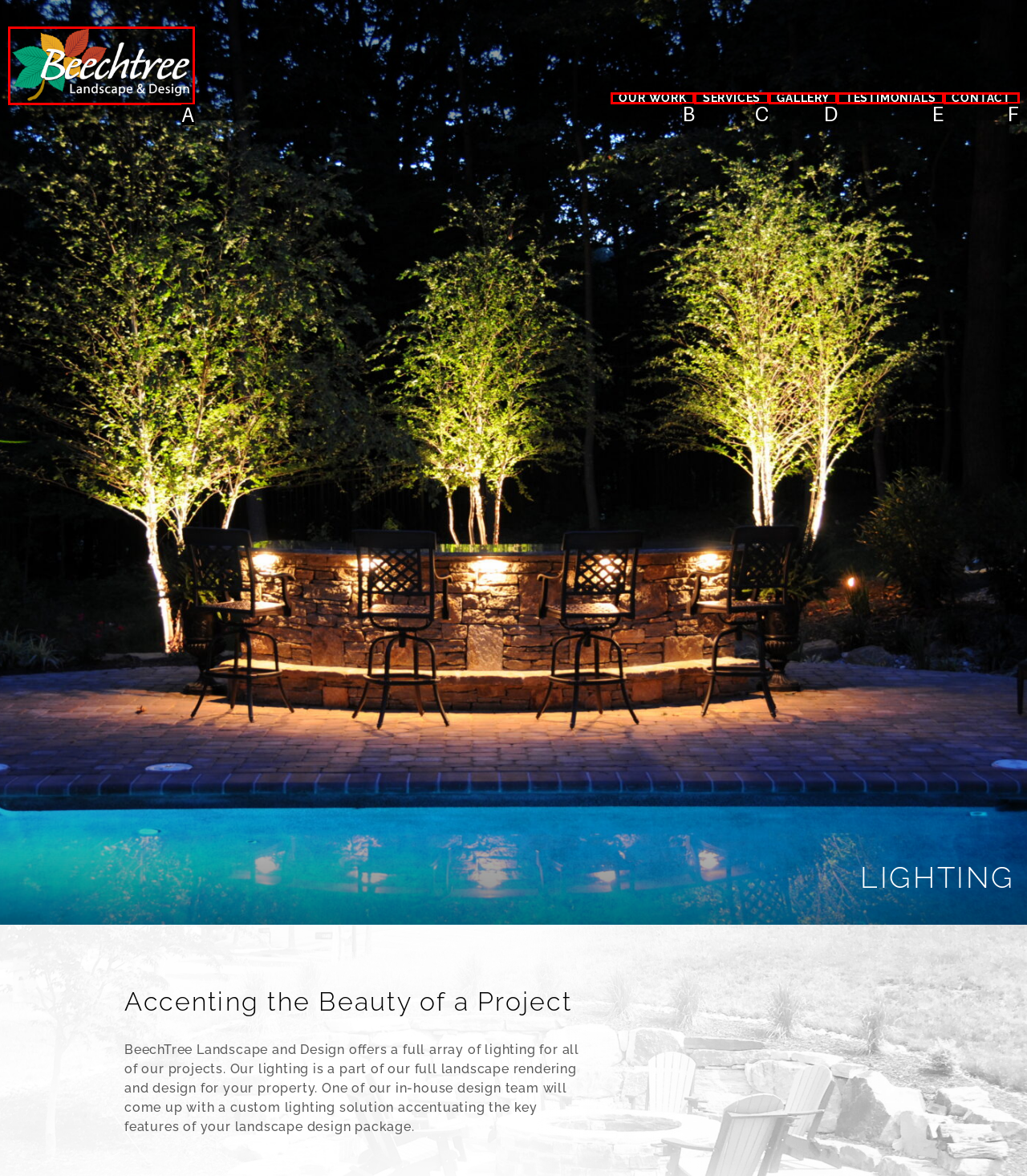Select the letter that corresponds to the description: Our Work. Provide your answer using the option's letter.

B